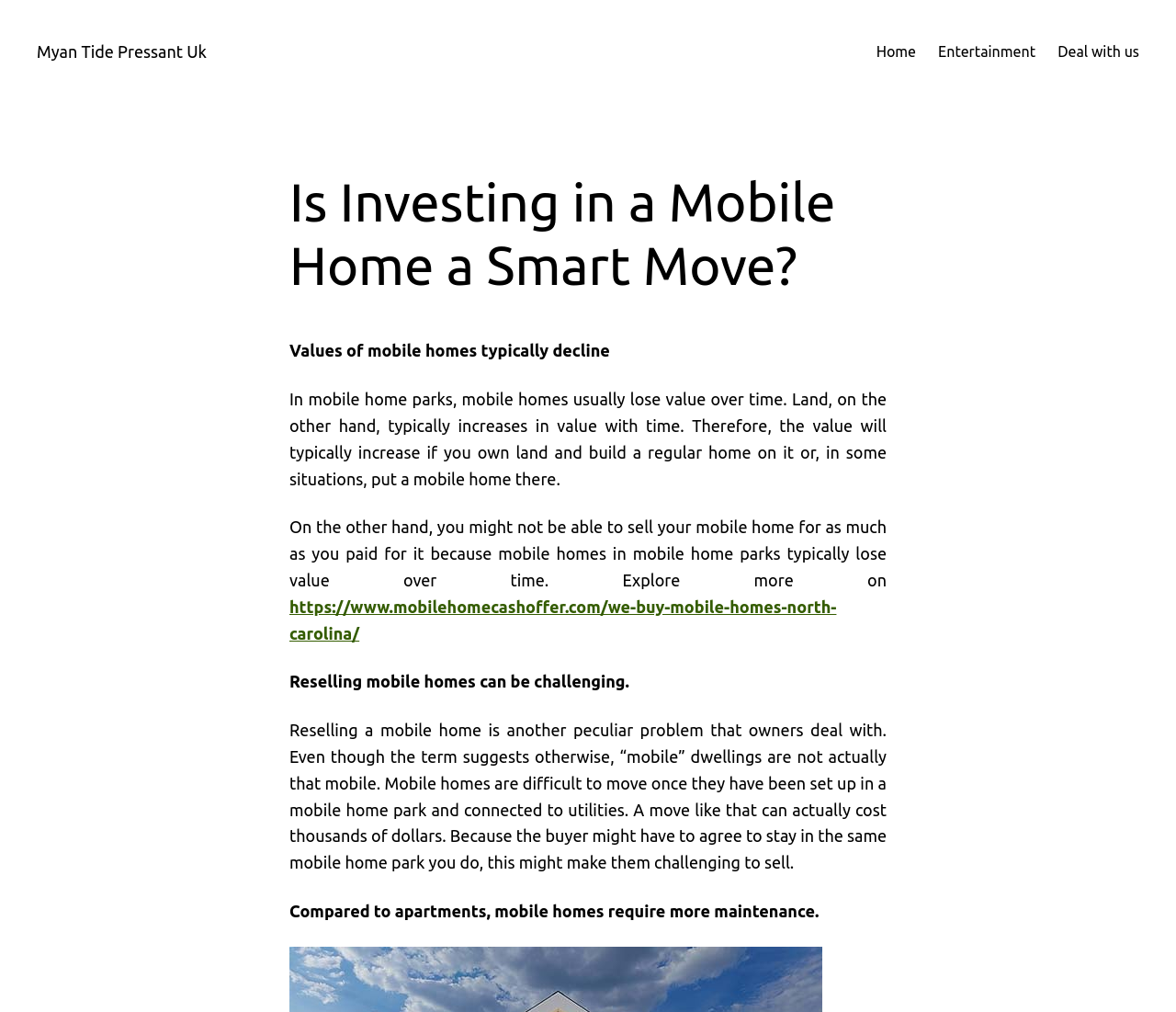Using the format (top-left x, top-left y, bottom-right x, bottom-right y), and given the element description, identify the bounding box coordinates within the screenshot: Home

[0.745, 0.04, 0.779, 0.063]